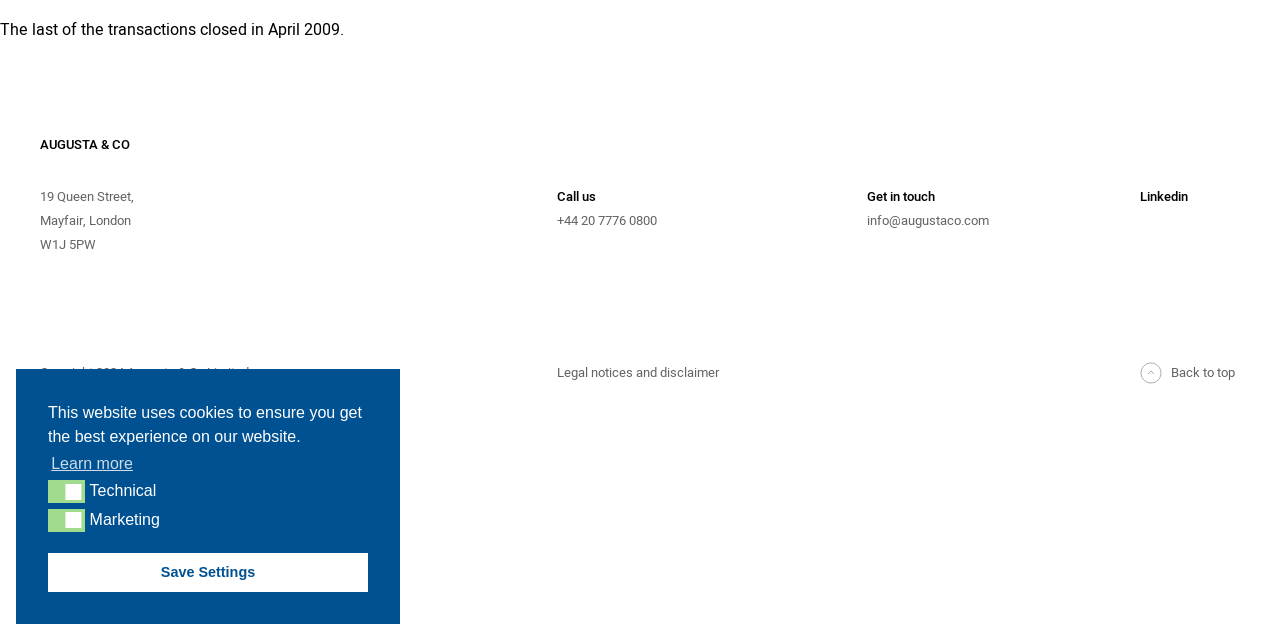Identify the bounding box coordinates for the UI element that matches this description: "info@augustaco.com".

[0.677, 0.327, 0.807, 0.364]